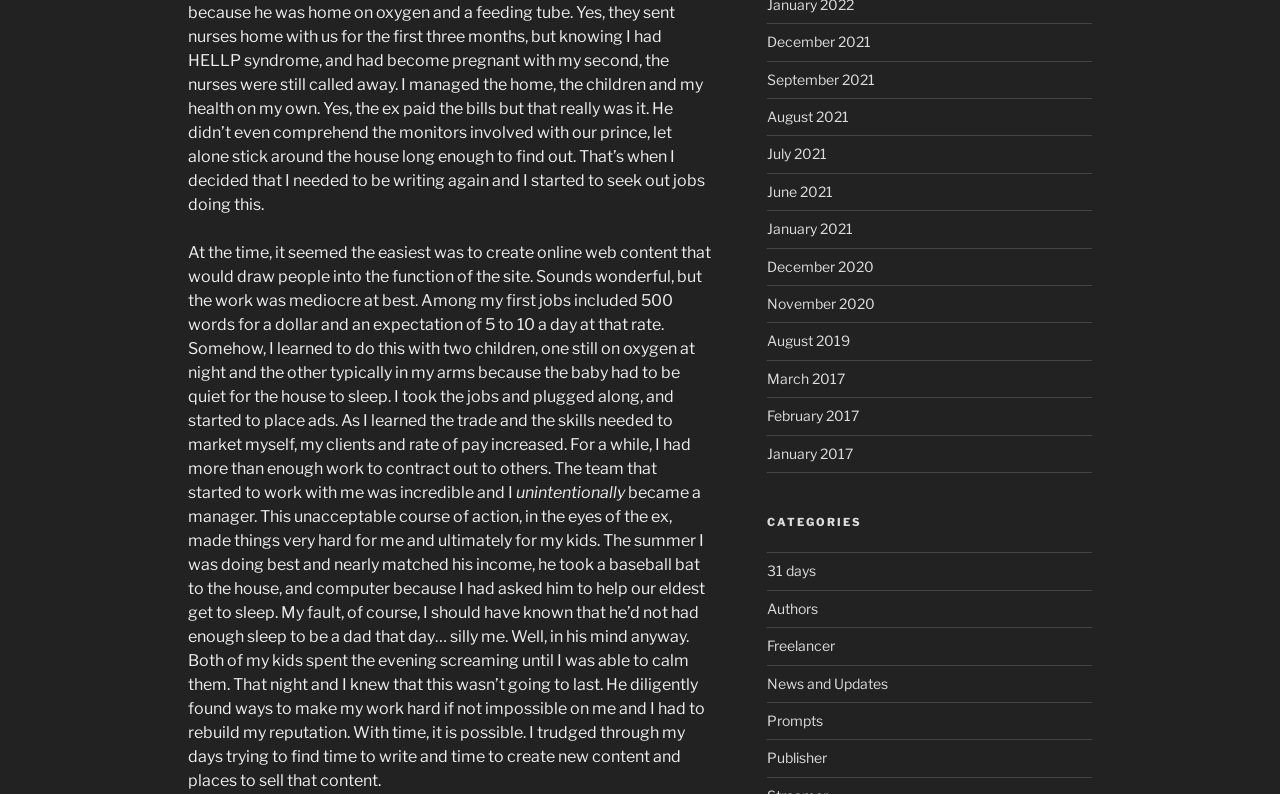How many categories are listed on the webpage?
With the help of the image, please provide a detailed response to the question.

The categories are listed under the heading 'CATEGORIES' and include '31 days', 'Authors', 'Freelancer', 'News and Updates', 'Prompts', and 'Publisher'. By counting the number of links under this heading, we can determine that there are 7 categories in total.